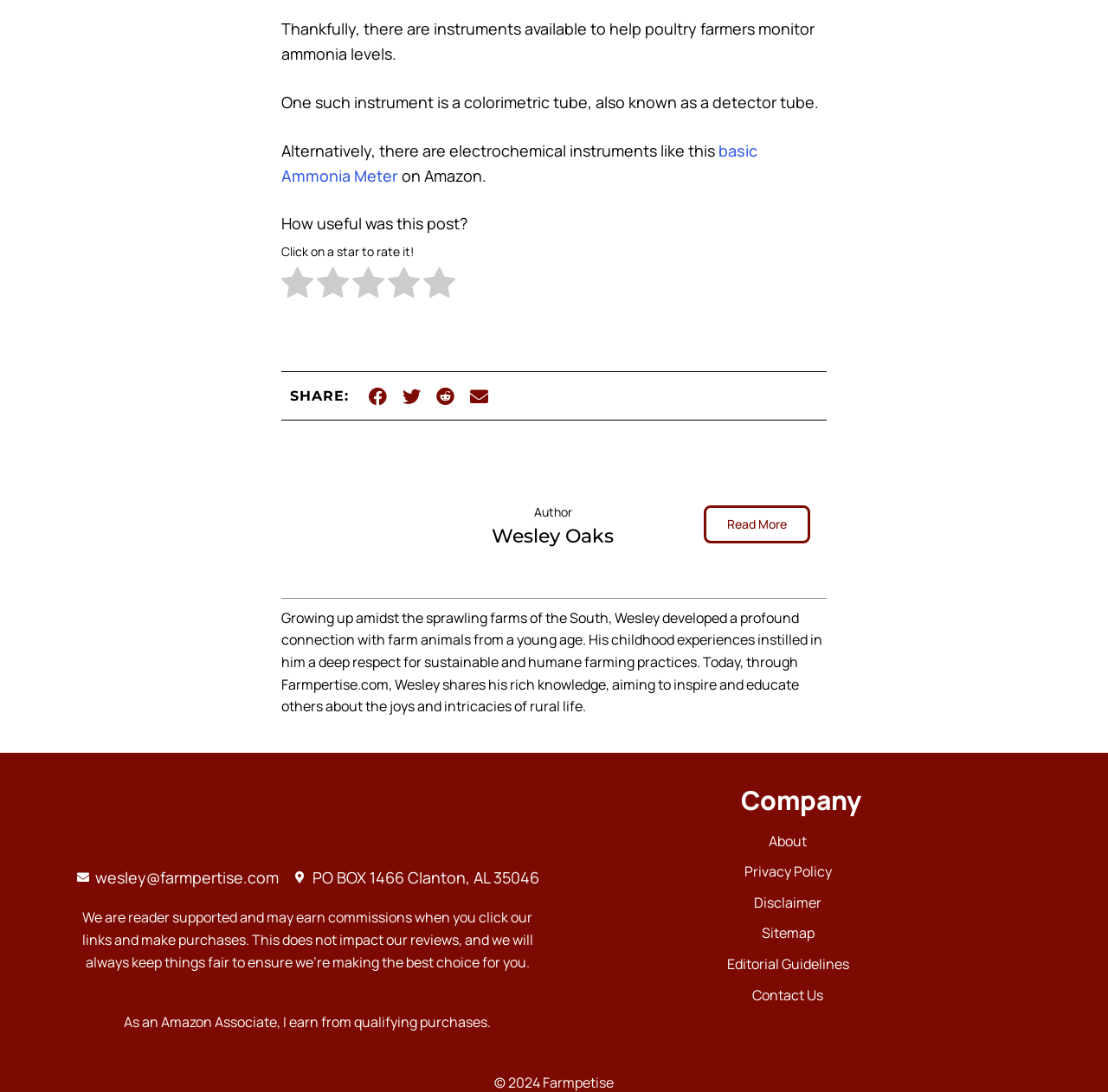Please provide a comprehensive response to the question below by analyzing the image: 
What is the topic of the post?

I read the text at the top of the page, which mentions 'instruments available to help poultry farmers monitor ammonia levels', and inferred that the topic of the post is related to ammonia levels in poultry farming.